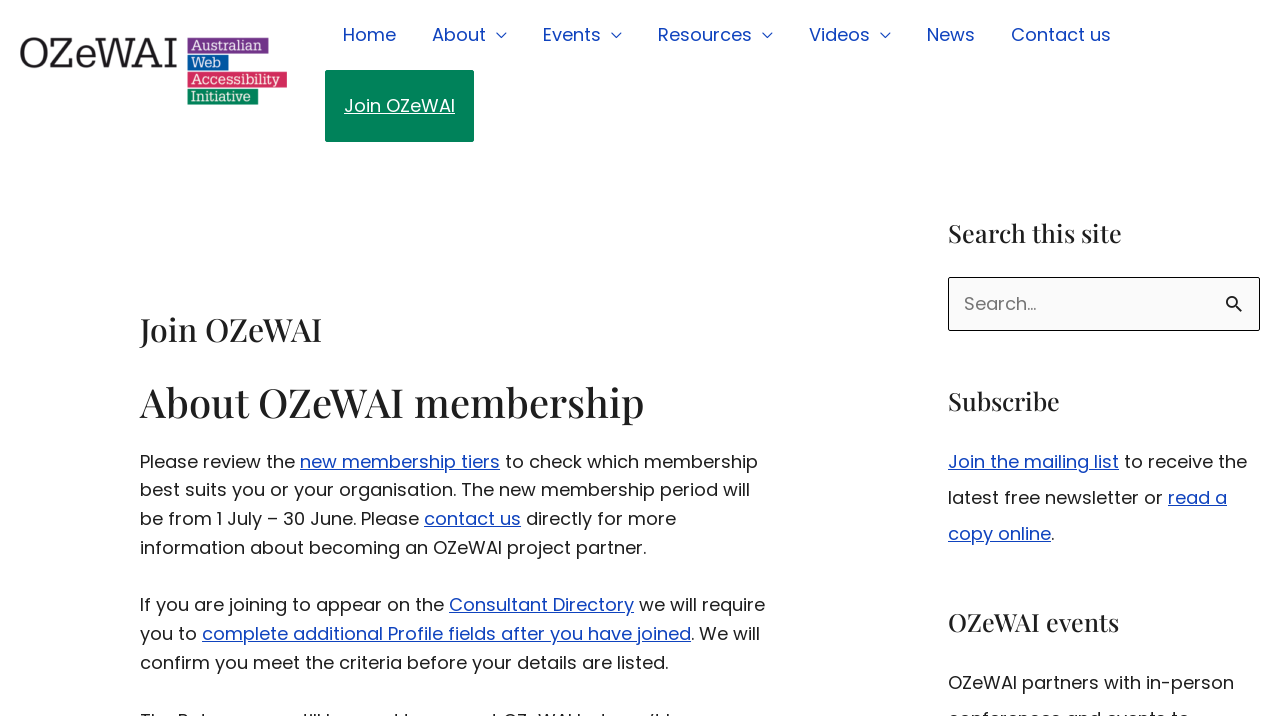Please determine the bounding box coordinates of the element to click in order to execute the following instruction: "Visit Egypt page". The coordinates should be four float numbers between 0 and 1, specified as [left, top, right, bottom].

None